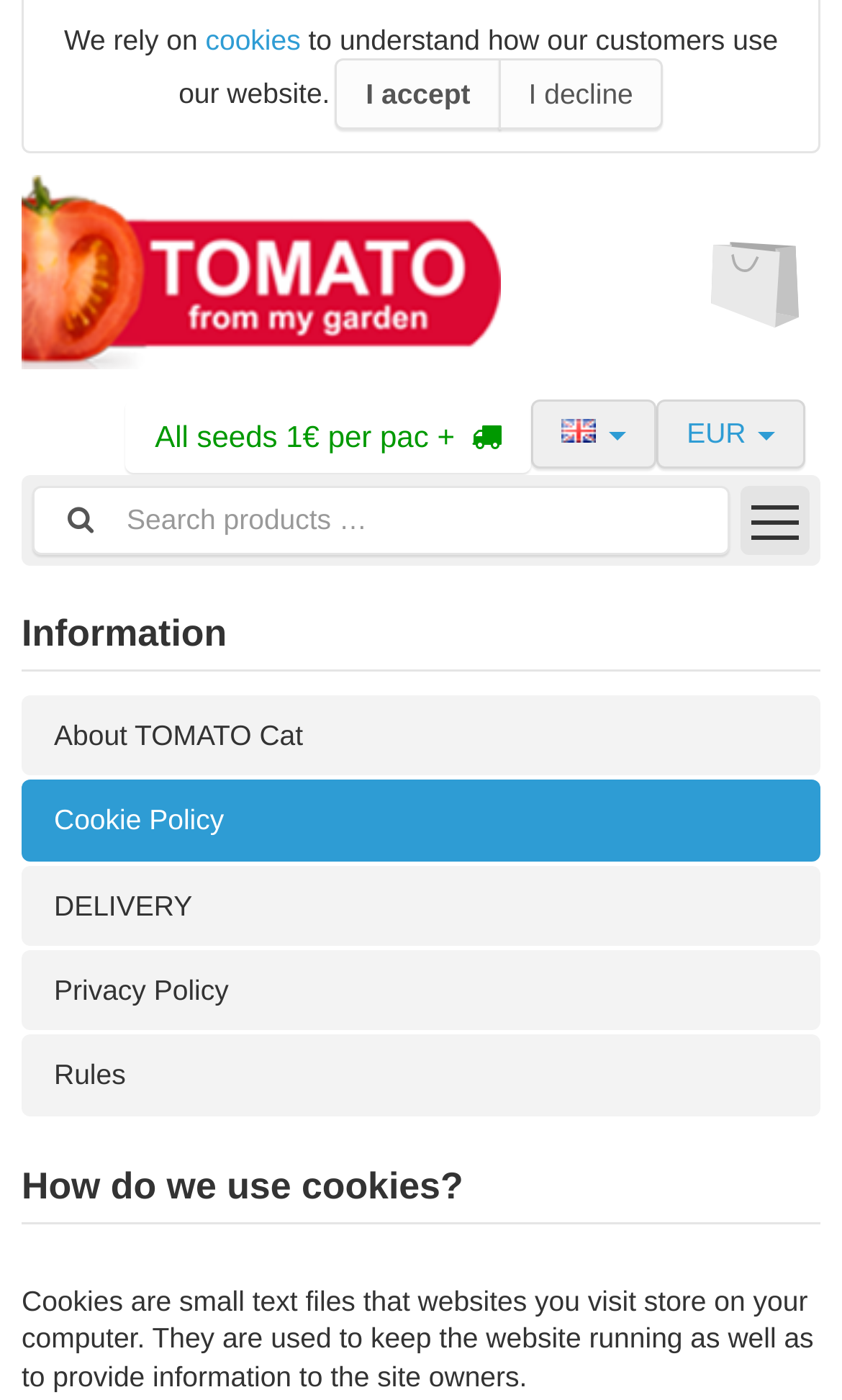Please locate the UI element described by "title="View a random post"" and provide its bounding box coordinates.

None